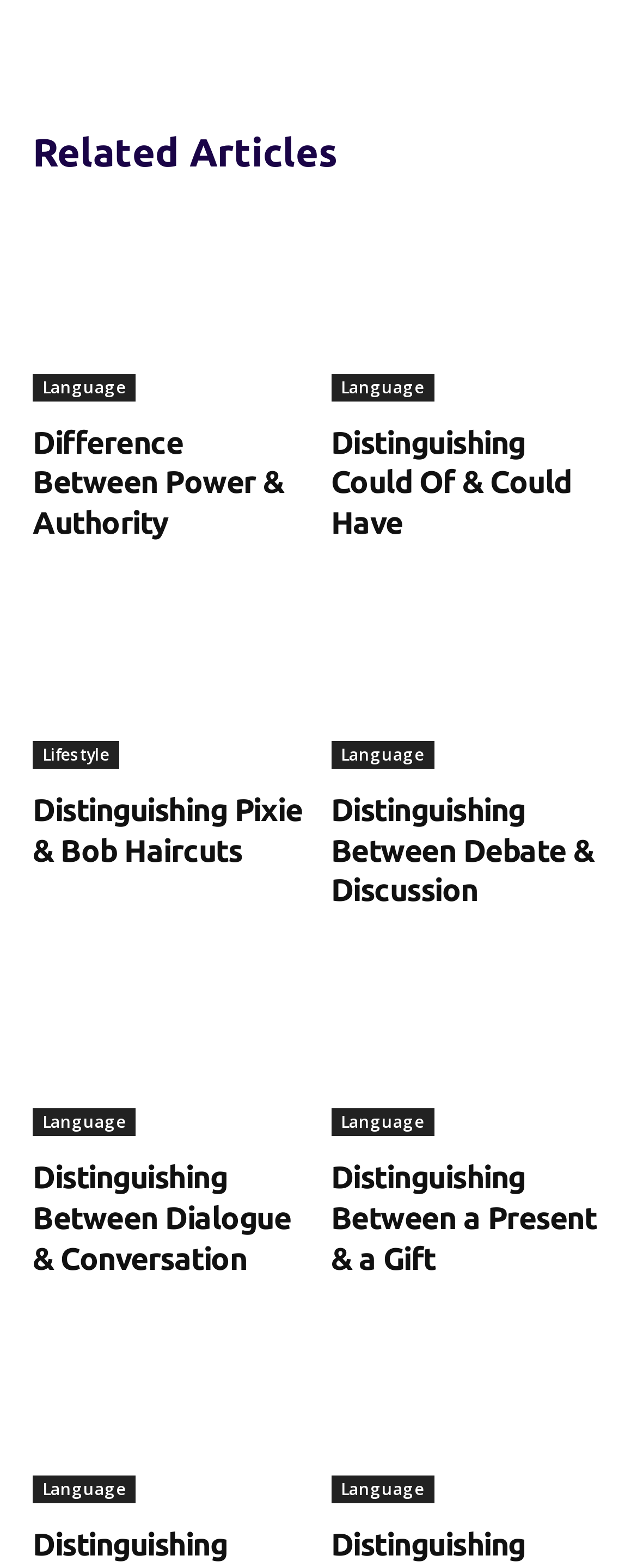Please specify the bounding box coordinates of the clickable region necessary for completing the following instruction: "Explore 'Distinguishing Between Debate & Discussion'". The coordinates must consist of four float numbers between 0 and 1, i.e., [left, top, right, bottom].

[0.519, 0.368, 0.949, 0.49]